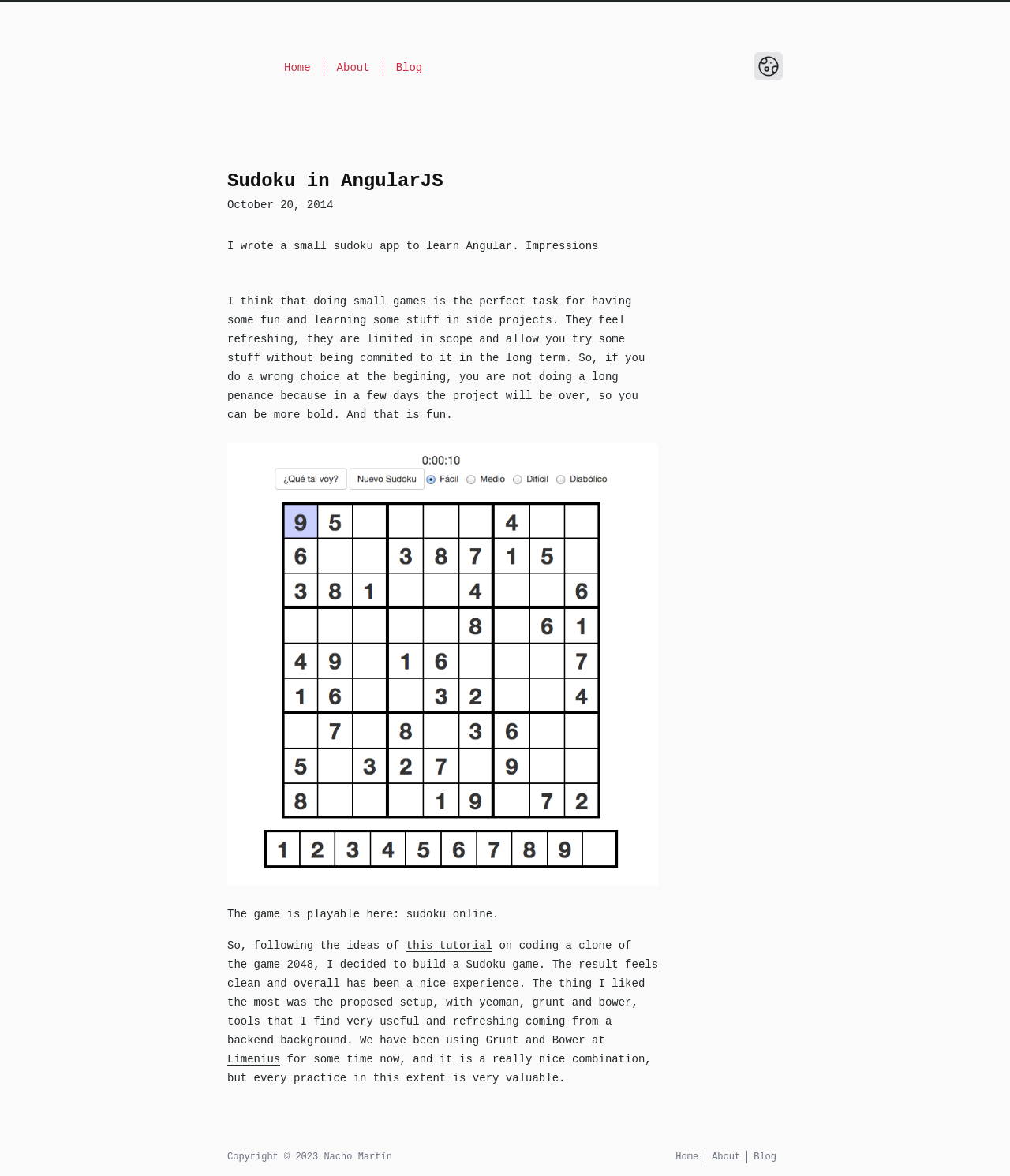Can you find and generate the webpage's heading?

Sudoku in AngularJS